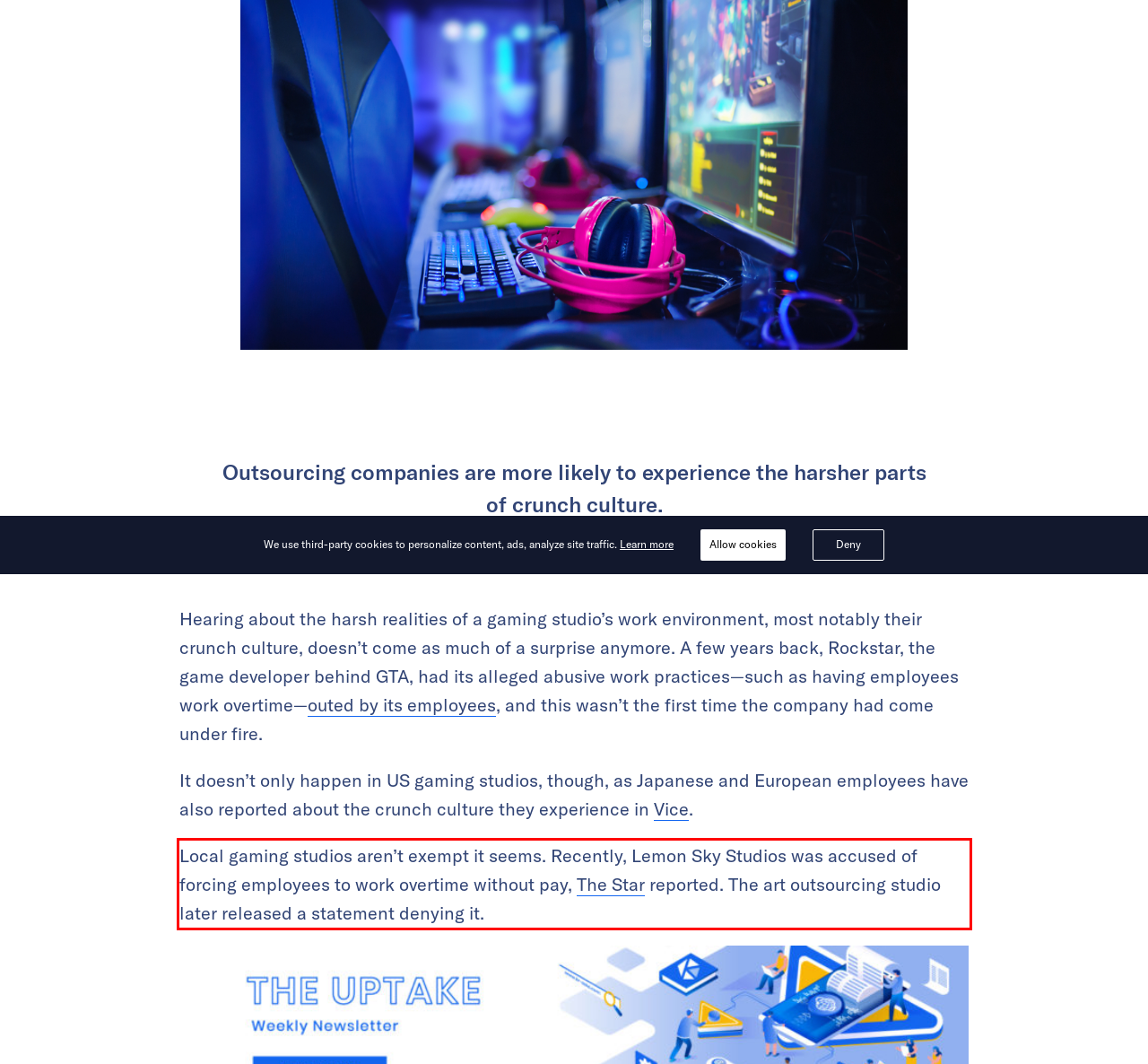You are provided with a screenshot of a webpage that includes a UI element enclosed in a red rectangle. Extract the text content inside this red rectangle.

Local gaming studios aren’t exempt it seems. Recently, Lemon Sky Studios was accused of forcing employees to work overtime without pay, The Star reported. The art outsourcing studio later released a statement denying it.